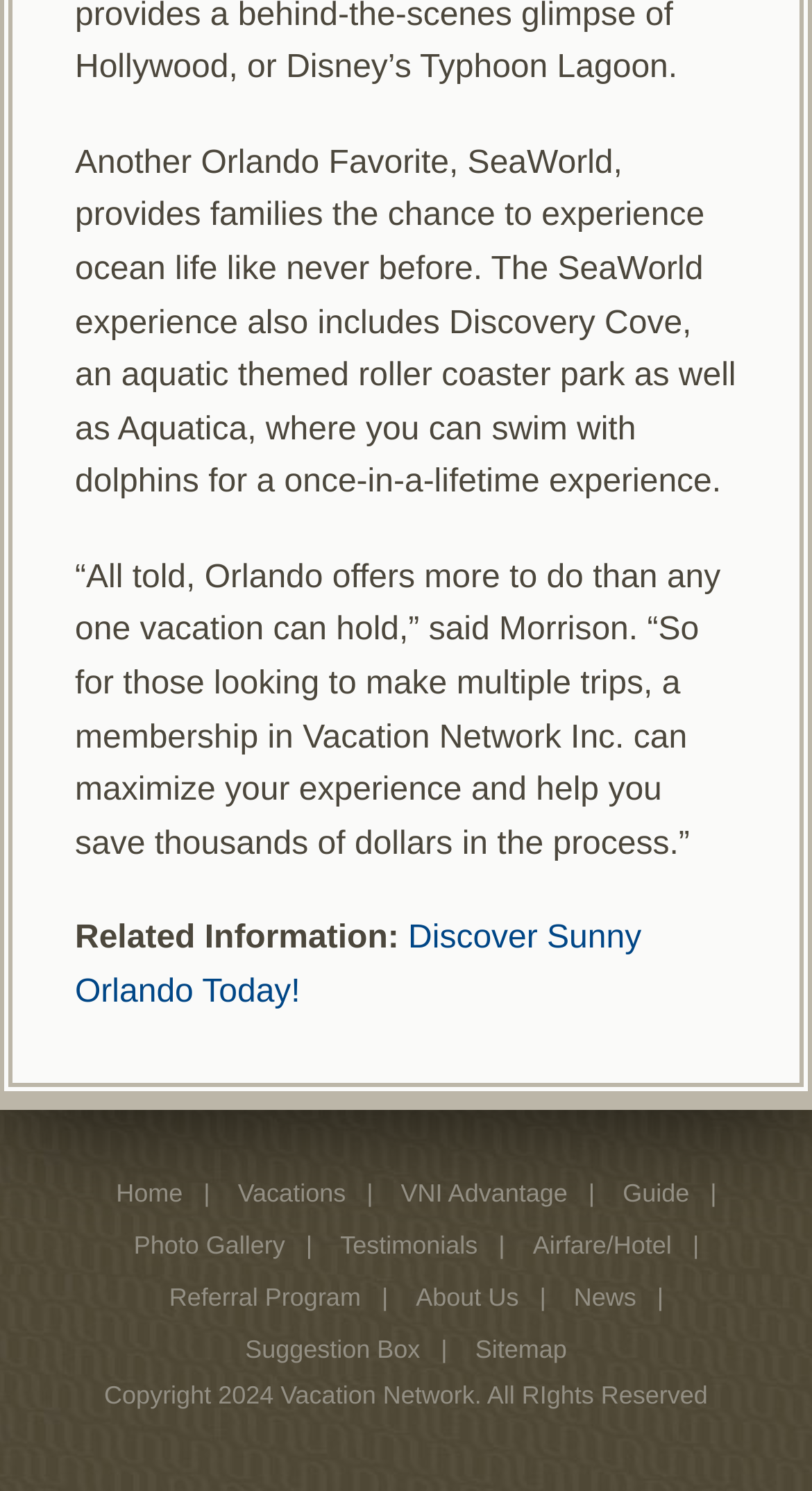Indicate the bounding box coordinates of the clickable region to achieve the following instruction: "Click on 'Discover Sunny Orlando Today!' link."

[0.092, 0.618, 0.79, 0.677]